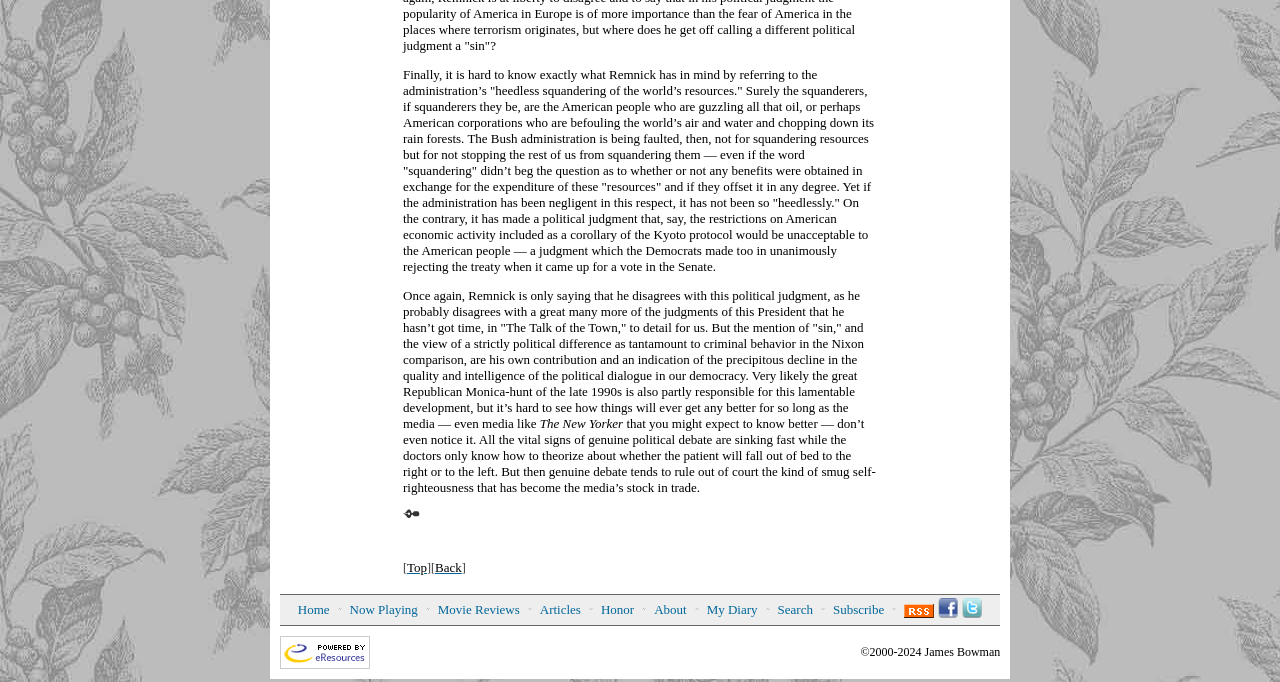What is the author of the article?
Please provide a single word or phrase as the answer based on the screenshot.

James Bowman